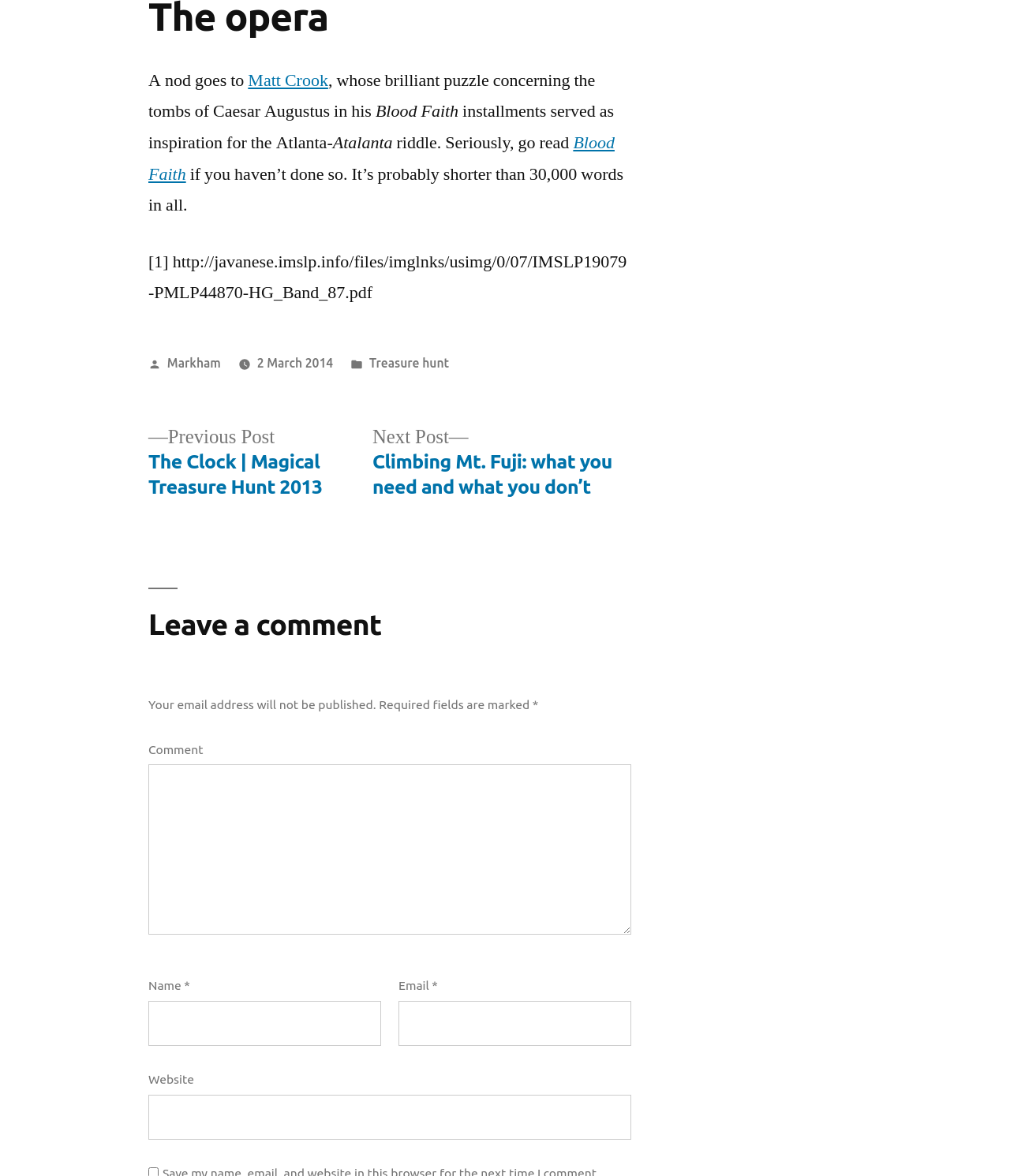What is the purpose of the link 'Previous post: The Clock | Magical Treasure Hunt 2013'?
Using the information from the image, provide a comprehensive answer to the question.

I inferred the purpose of the link by its text content and its location in the navigation section of the webpage, which suggests that it is a link to navigate to the previous post.